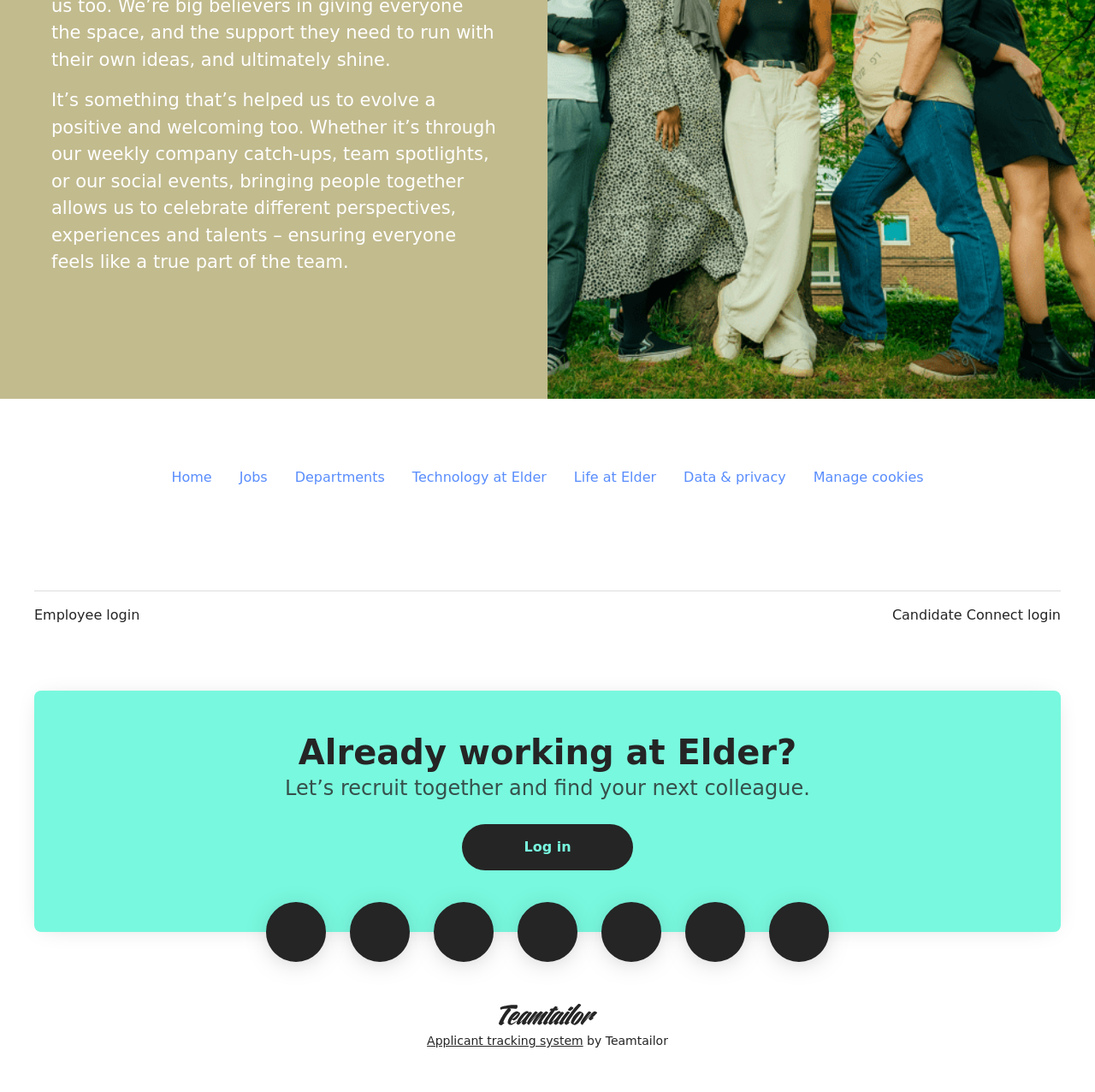What is the name of the first team member mentioned?
Answer with a single word or phrase by referring to the visual content.

Katie Galelli